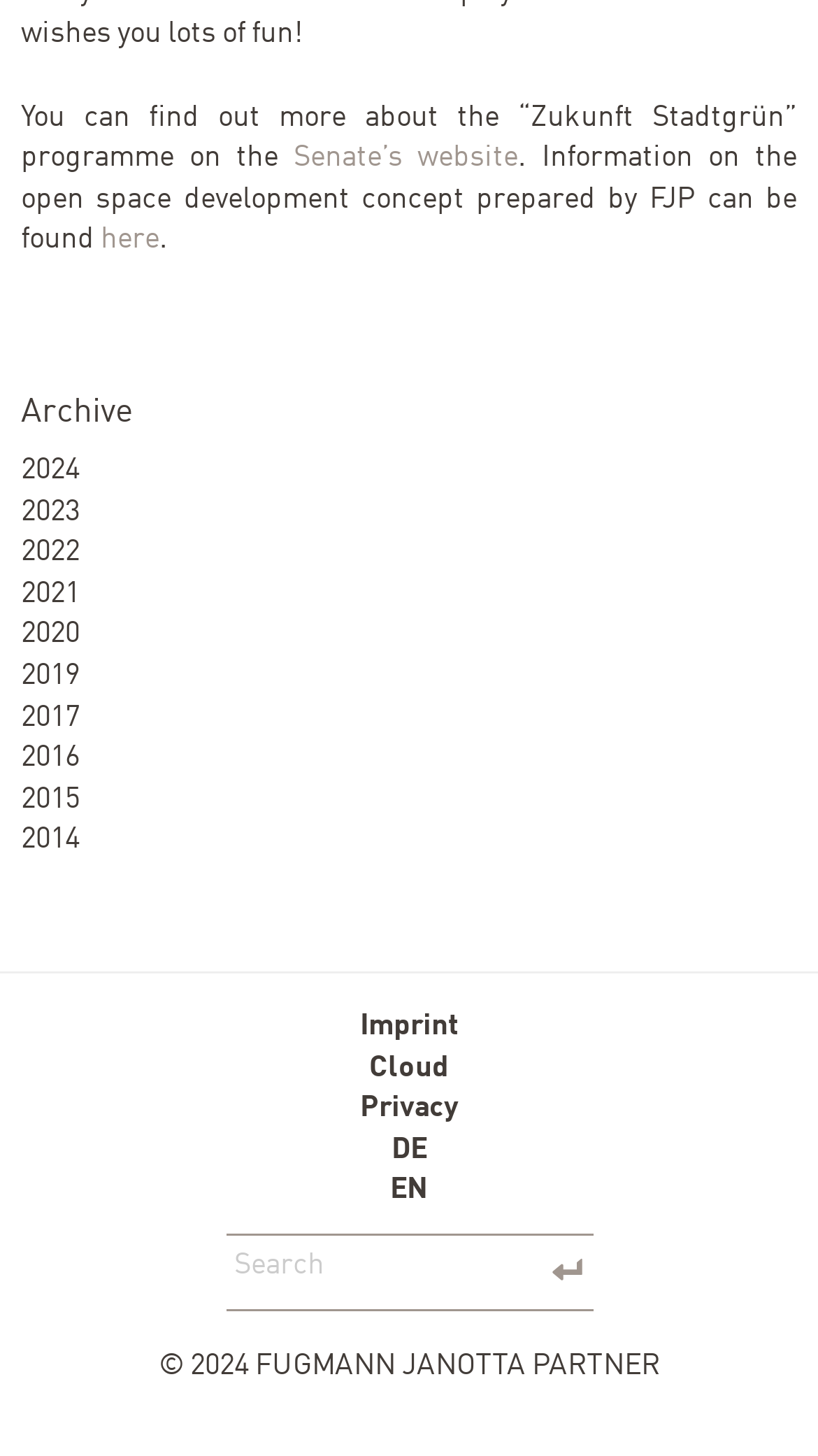What is the name of the company mentioned at the bottom?
Using the image provided, answer with just one word or phrase.

FUGMANN JANOTTA PARTNER